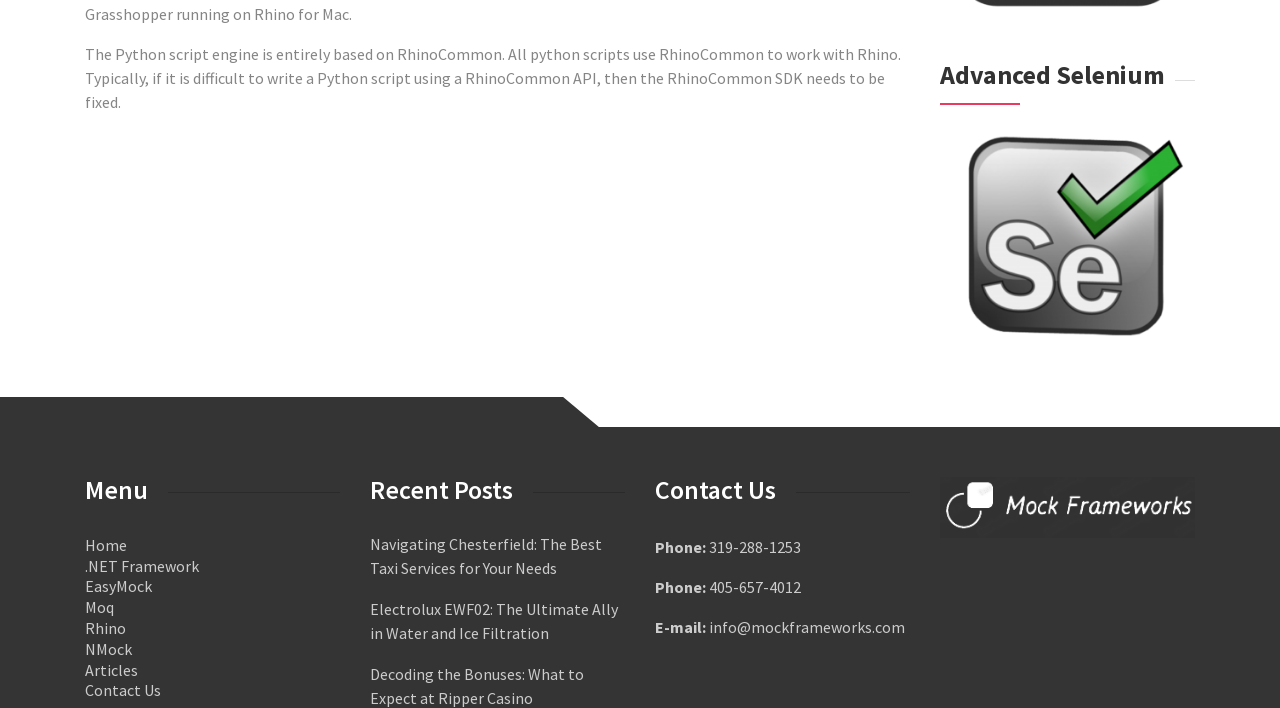Find and indicate the bounding box coordinates of the region you should select to follow the given instruction: "Click on the 'Navigating Chesterfield: The Best Taxi Services for Your Needs' link".

[0.289, 0.751, 0.488, 0.819]